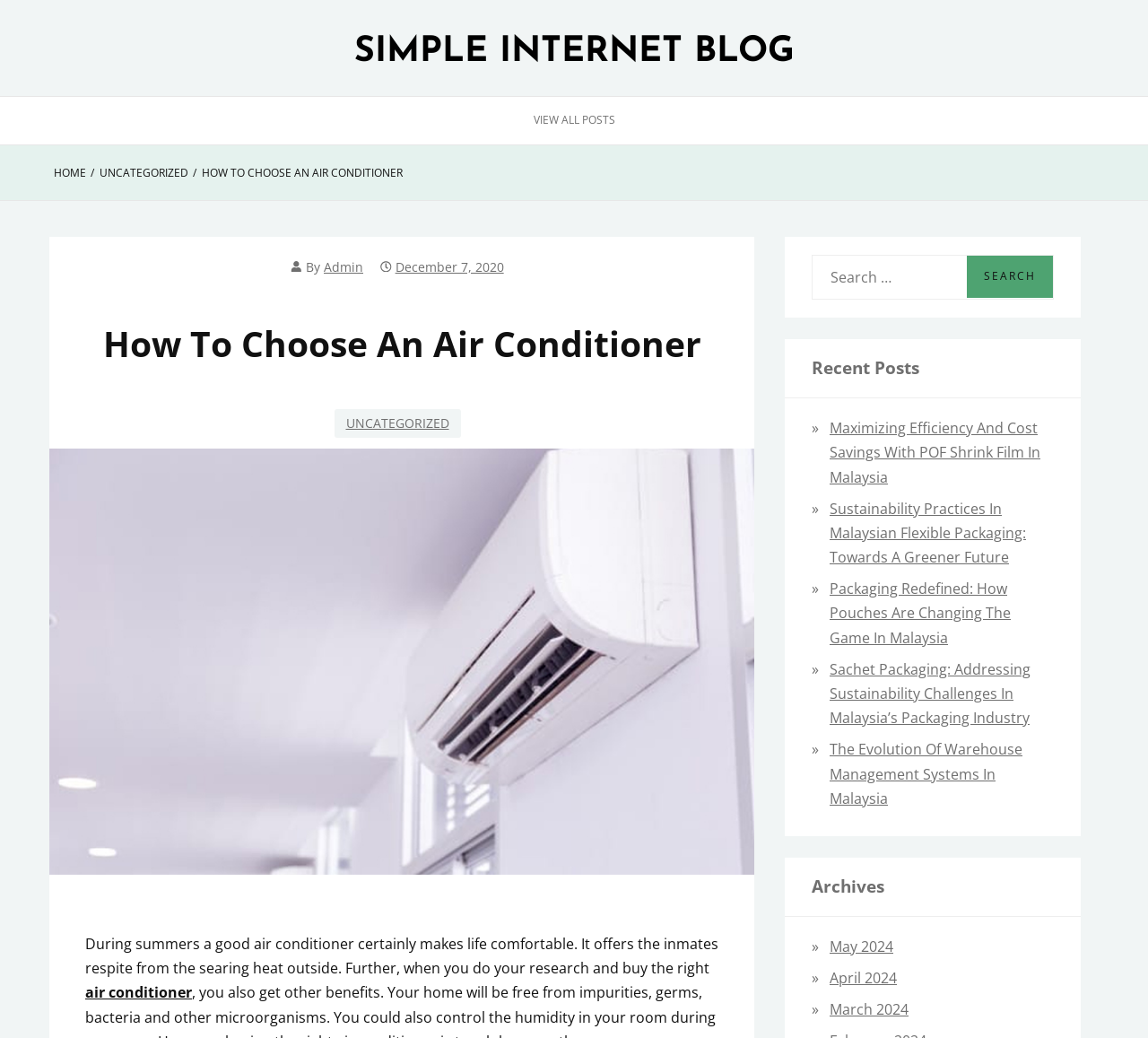Give a one-word or short phrase answer to the question: 
What is the author of the current article?

Admin